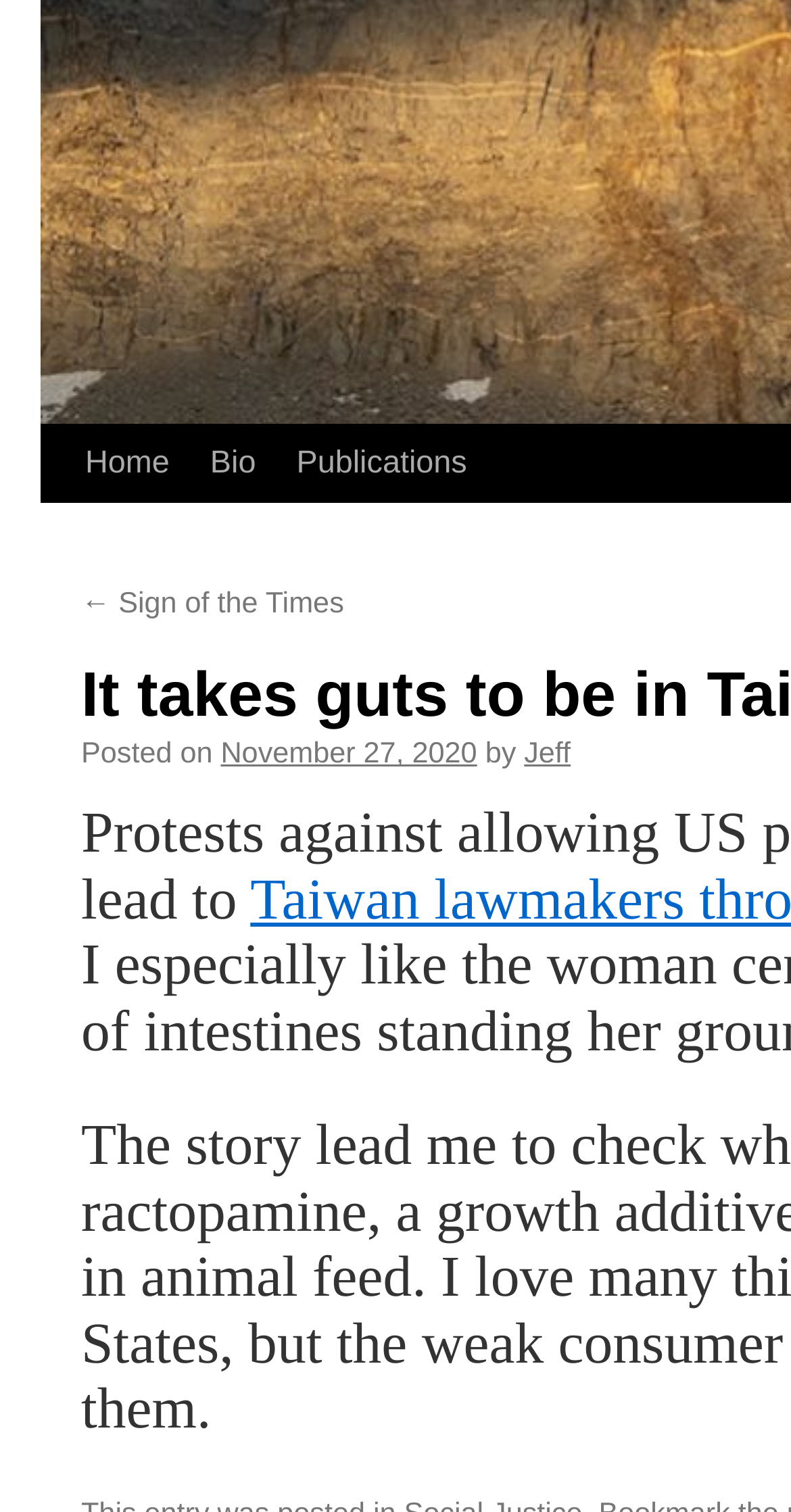Determine the bounding box coordinates for the HTML element mentioned in the following description: "← Sign of the Times". The coordinates should be a list of four floats ranging from 0 to 1, represented as [left, top, right, bottom].

[0.103, 0.389, 0.435, 0.41]